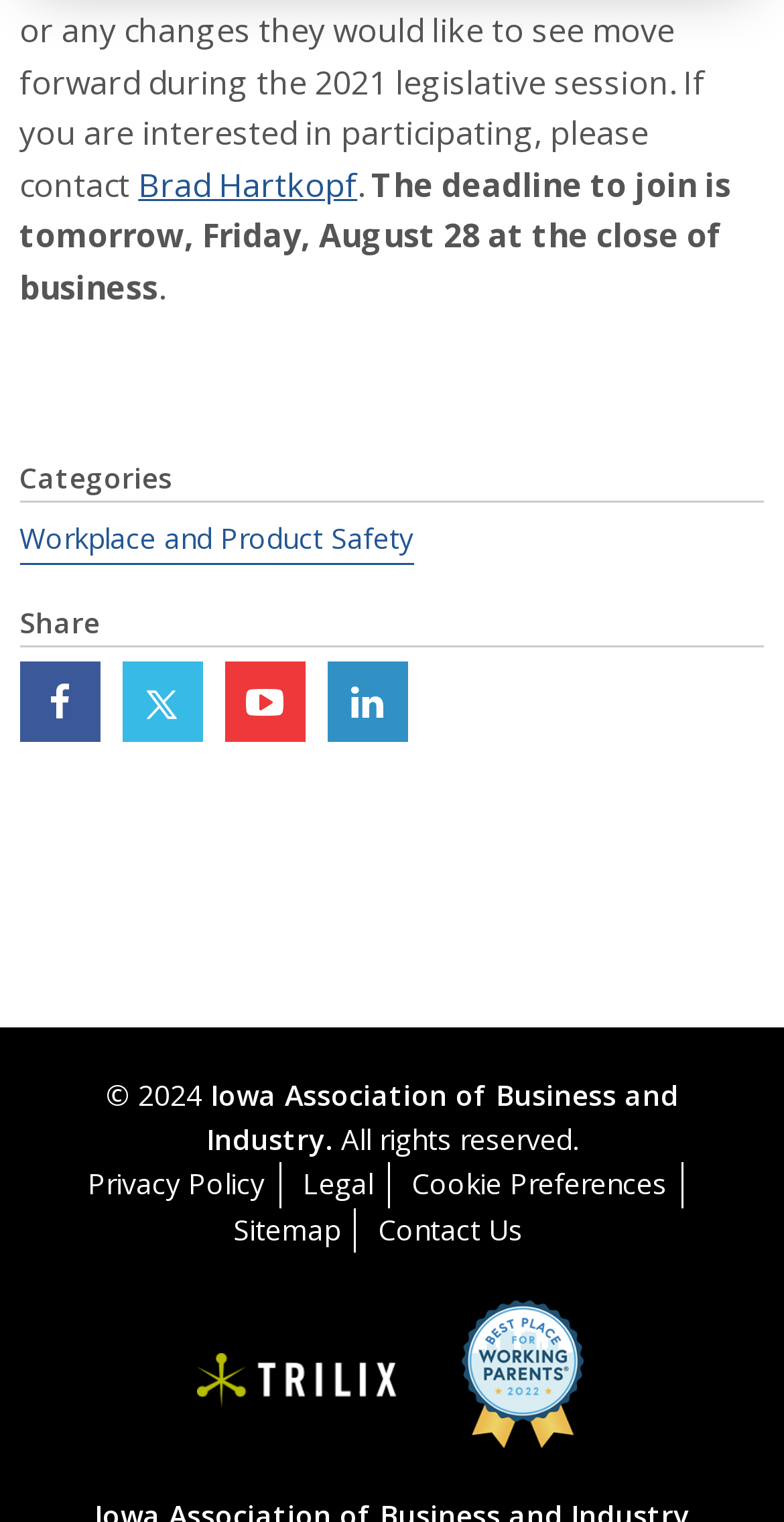Provide the bounding box coordinates for the area that should be clicked to complete the instruction: "Visit the 'Privacy Policy' page".

[0.112, 0.765, 0.337, 0.79]